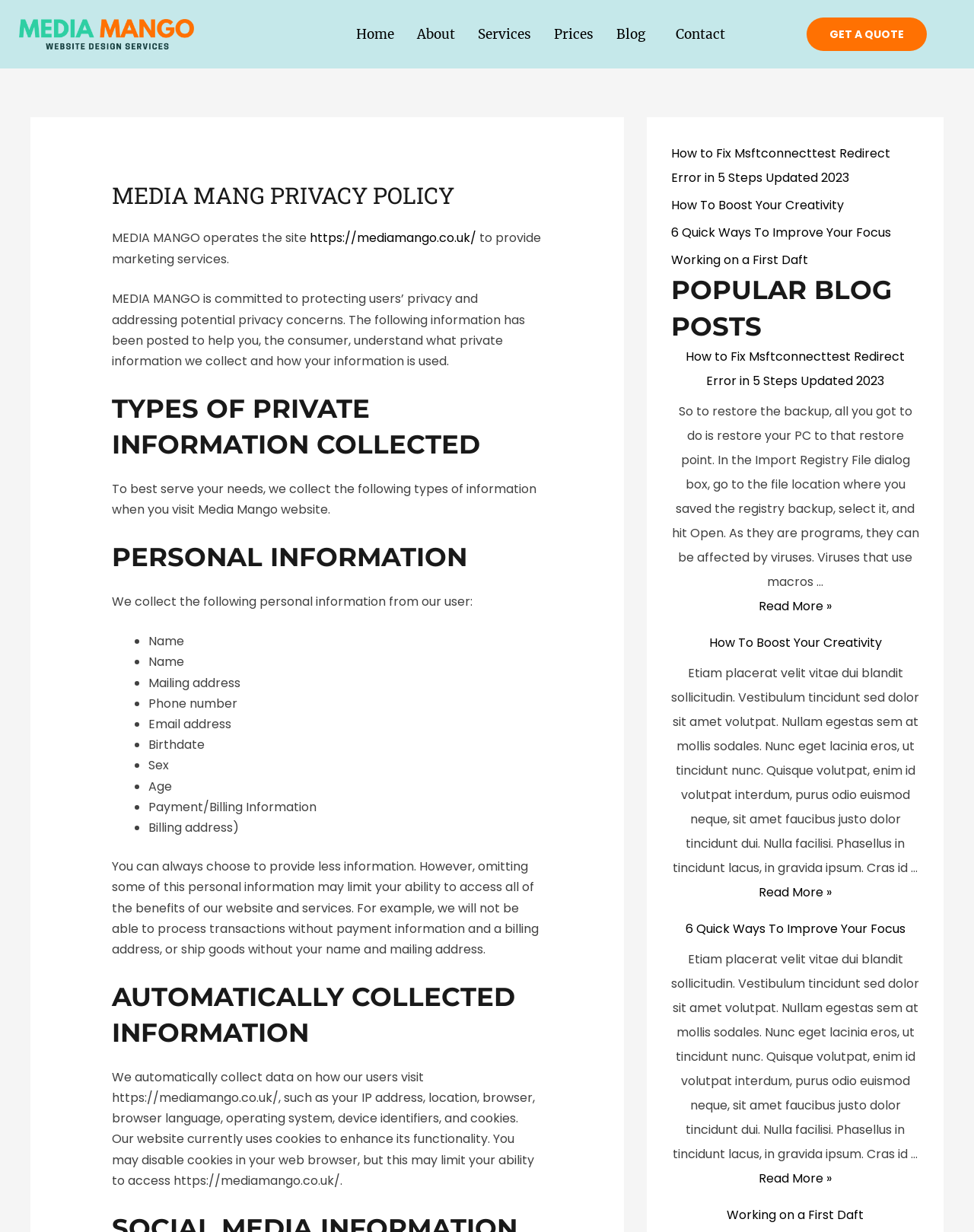What is the topic of the 'POPULAR BLOG POSTS' section?
We need a detailed and exhaustive answer to the question. Please elaborate.

The 'POPULAR BLOG POSTS' section appears to feature a collection of blog posts on different topics, including 'How to Fix Msftconnecttest Redirect Error in 5 Steps Updated 2023', 'How To Boost Your Creativity', '6 Quick Ways To Improve Your Focus', and 'Working on a First Daft', which suggests that the section is intended to showcase popular or trending blog posts on the website.